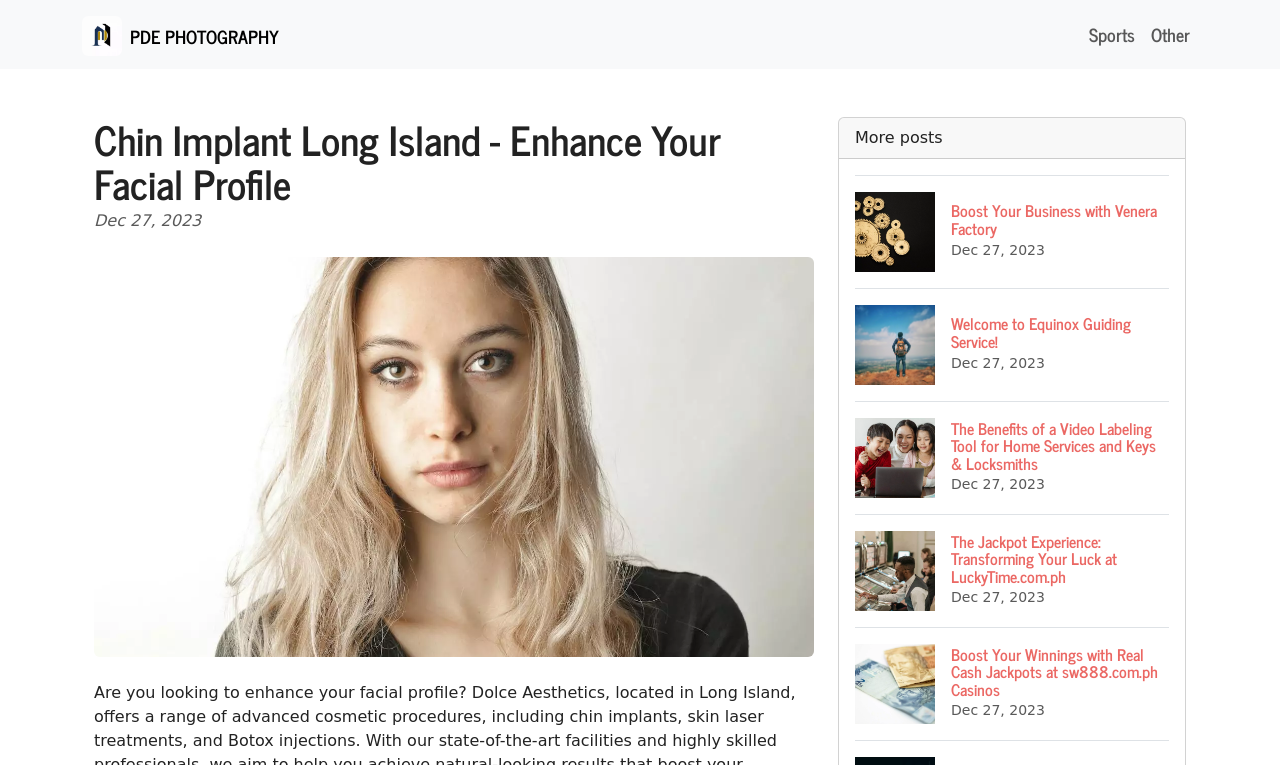Detail the various sections and features present on the webpage.

The webpage is about chin implant procedures in Long Island at Dolce Aesthetics, with a focus on enhancing facial profiles. At the top left corner, there is a logo image with a link to "Logo PDE PHOTOGRAPHY". On the top right corner, there are two links, "Sports" and "Other", which are positioned side by side.

Below the logo, there is a header section with a heading that reads "Chin Implant Long Island - Enhance Your Facial Profile". Next to the heading, there is a static text that displays the date "Dec 27, 2023". Below the header section, there is a figure element that contains an image.

The main content of the webpage is a list of five links, each with an image and a heading. The links are positioned in a vertical column, with the first link starting from the top left corner of the main content area. Each link has a heading that summarizes the content of the link, such as "Boost Your Business with Venera Factory", "Welcome to Equinox Guiding Service!", and so on. The images associated with each link are positioned to the left of the headings.

At the bottom of the main content area, there is a static text that reads "More posts".